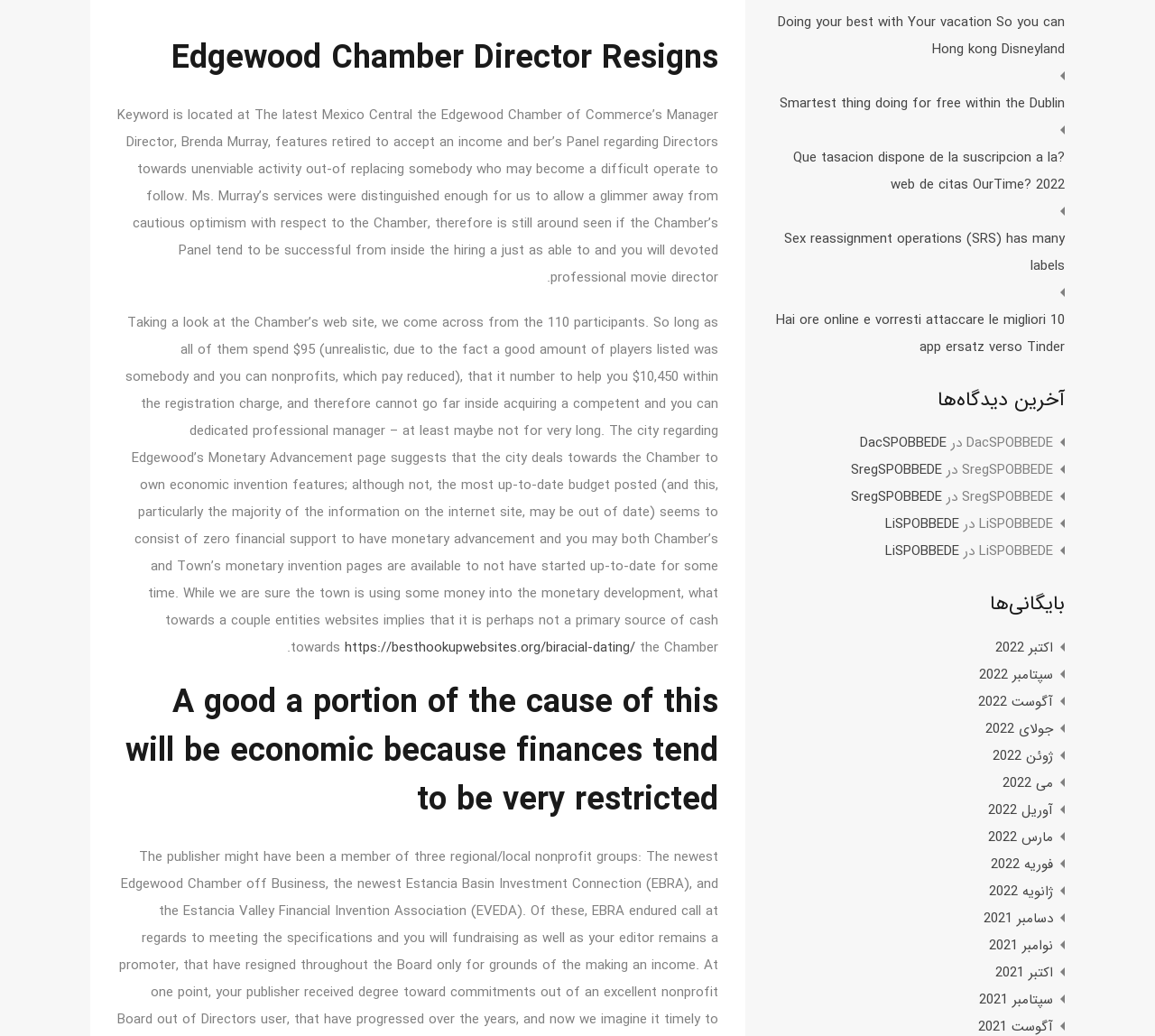Using the webpage screenshot and the element description سپتامبر 2021, determine the bounding box coordinates. Specify the coordinates in the format (top-left x, top-left y, bottom-right x, bottom-right y) with values ranging from 0 to 1.

[0.848, 0.952, 0.912, 0.978]